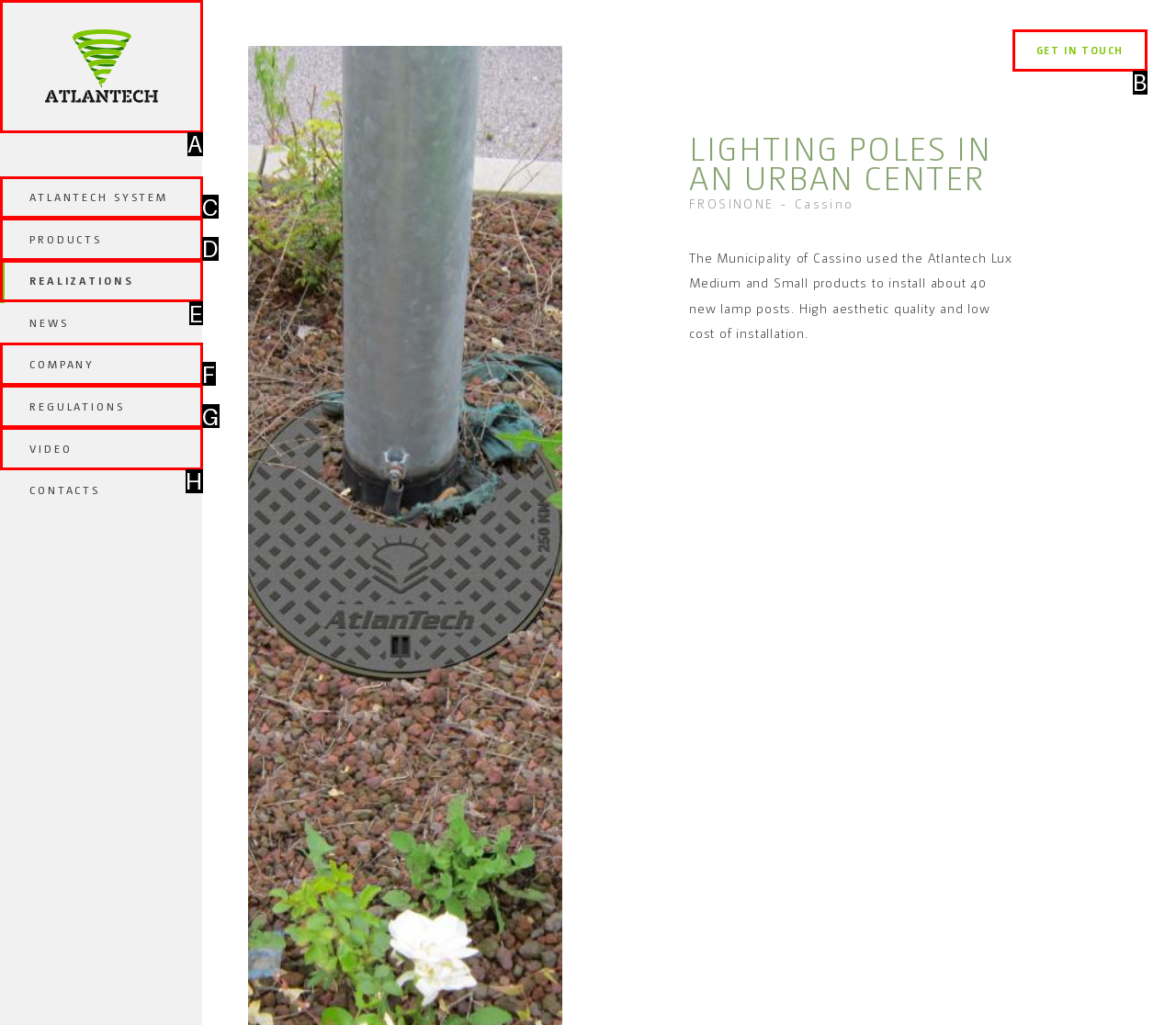Find the correct option to complete this instruction: visit COMPANY. Reply with the corresponding letter.

F